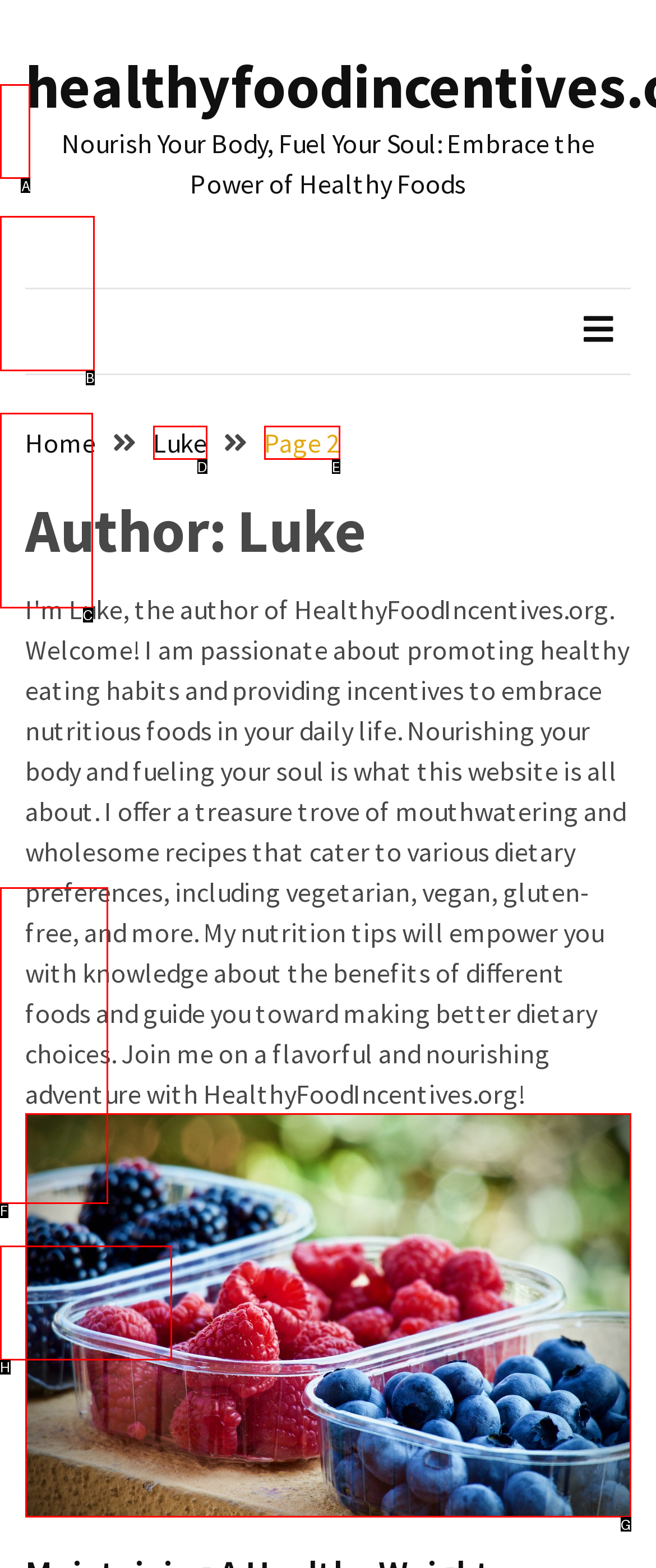Tell me which letter corresponds to the UI element that should be clicked to fulfill this instruction: view recent posts
Answer using the letter of the chosen option directly.

A